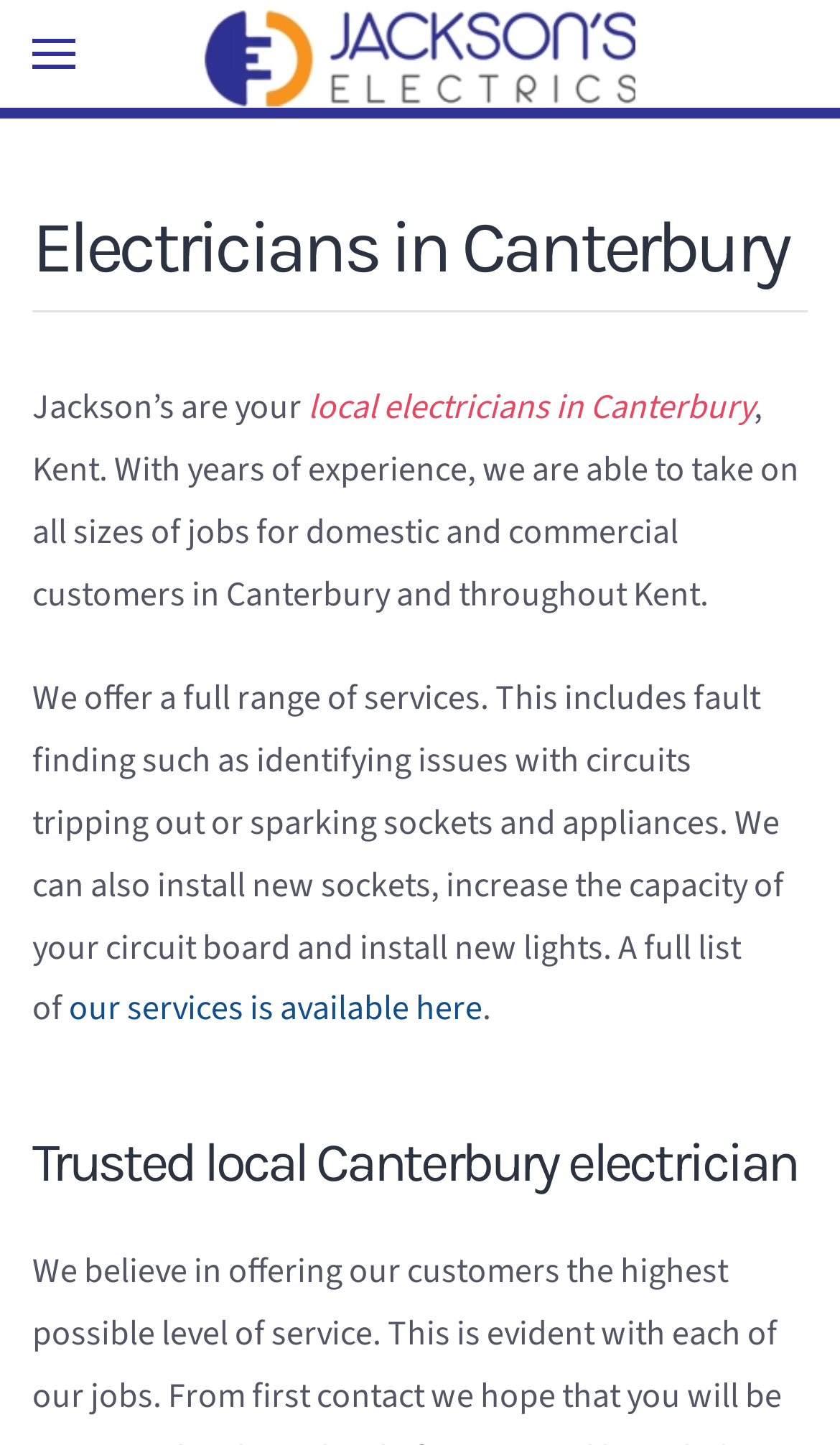Answer briefly with one word or phrase:
What type of customers do they cater to?

Domestic and commercial